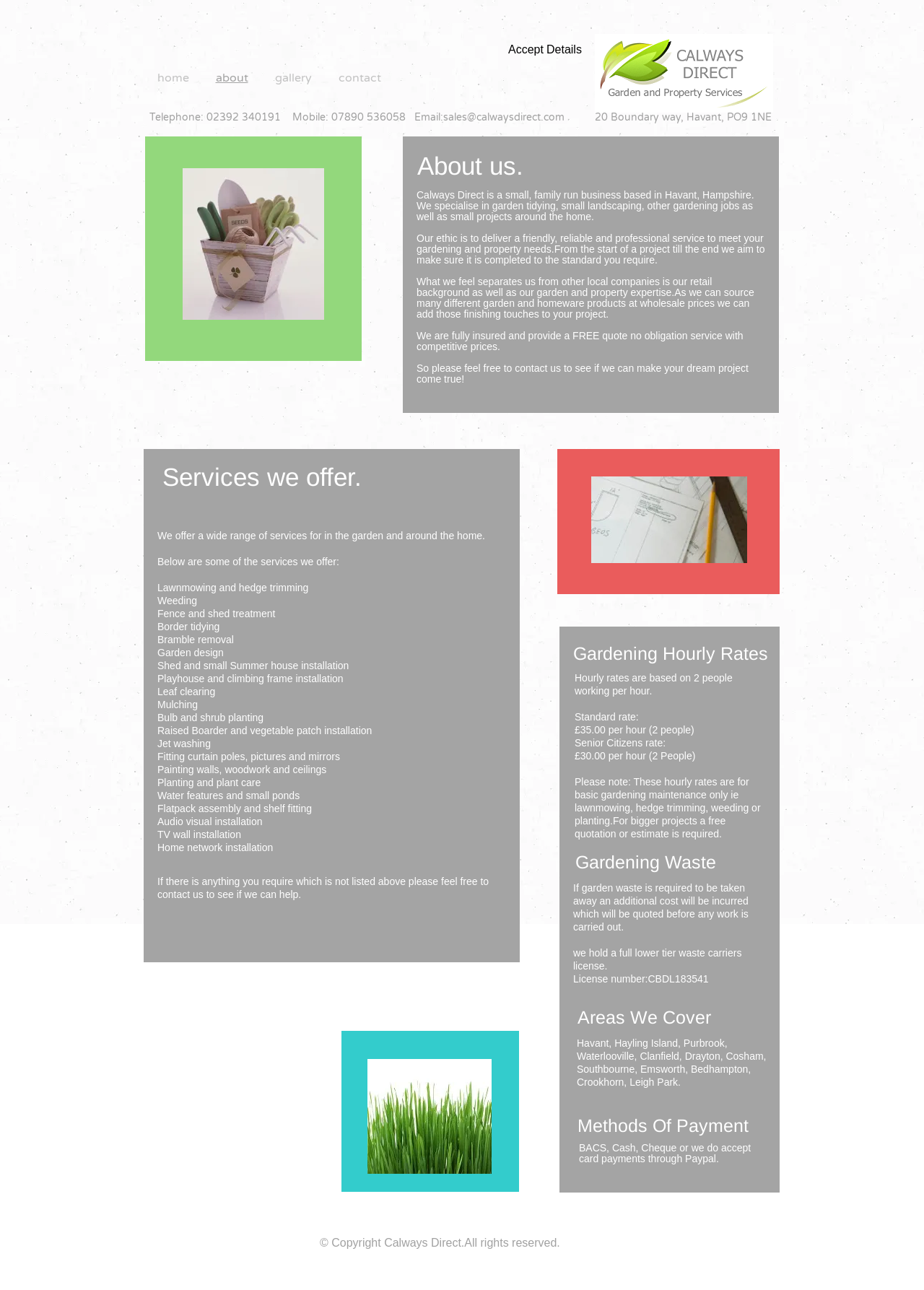Reply to the question with a single word or phrase:
What is the name of the company?

Calways Direct